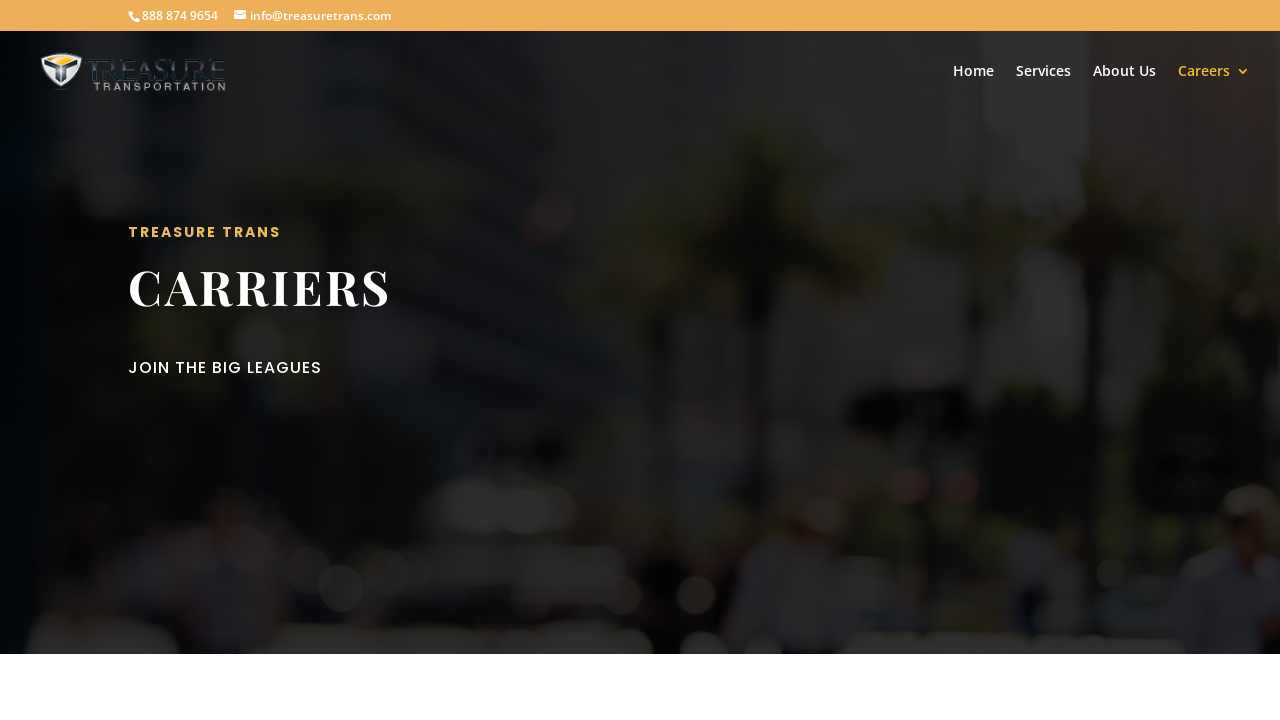What can be searched on the website?
Please answer the question with a detailed and comprehensive explanation.

There is a search box on the webpage with a placeholder text 'Search for:', but it is not clear what specific content can be searched on the website.